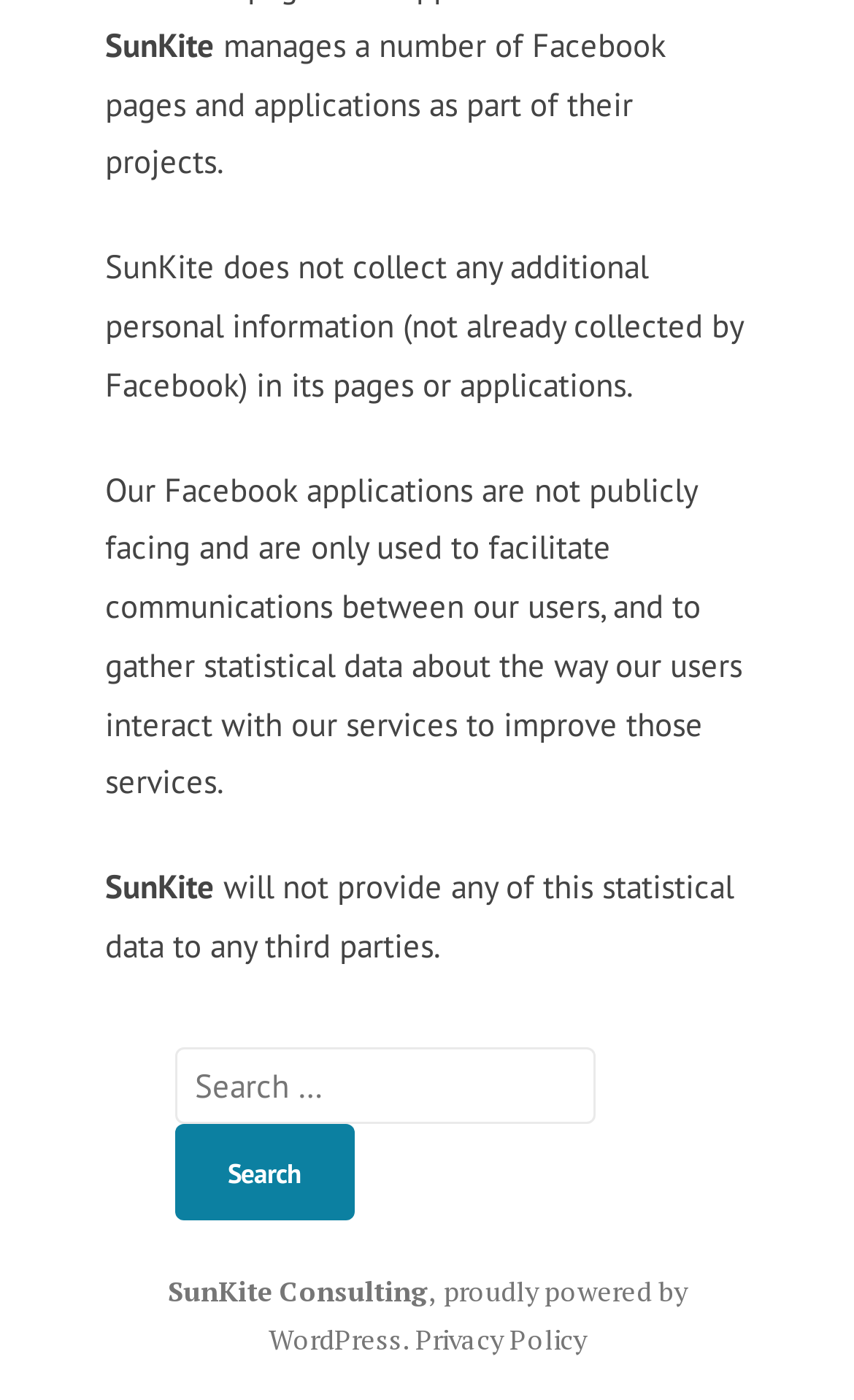Examine the screenshot and answer the question in as much detail as possible: What is the purpose of SunKite's Facebook applications?

The third StaticText element explains that SunKite's Facebook applications are used to facilitate communications between users and to gather statistical data about the way users interact with their services to improve those services.